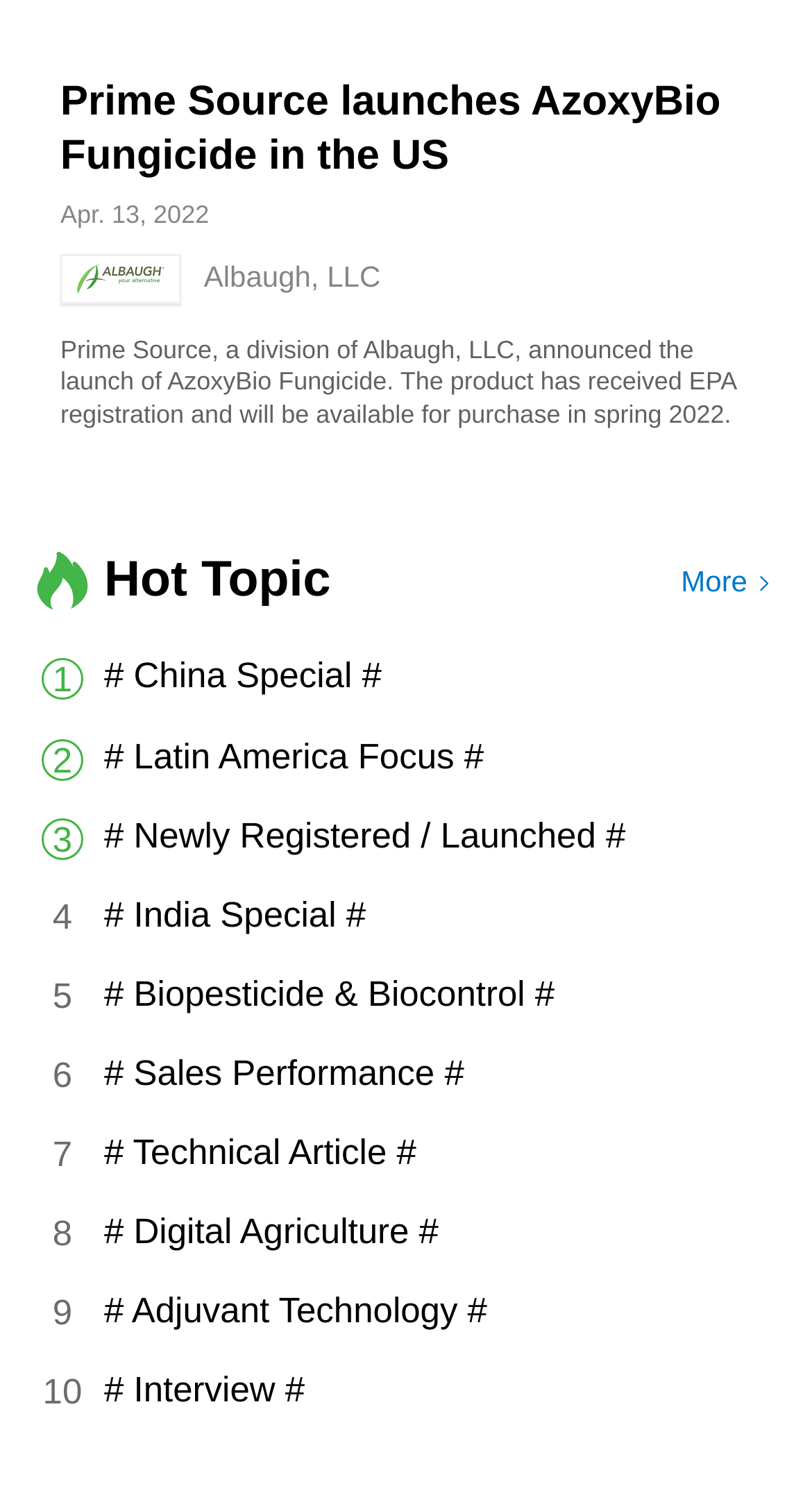Please provide the bounding box coordinates in the format (top-left x, top-left y, bottom-right x, bottom-right y). Remember, all values are floating point numbers between 0 and 1. What is the bounding box coordinate of the region described as: # Latin America Focus #

[0.128, 0.492, 0.962, 0.522]